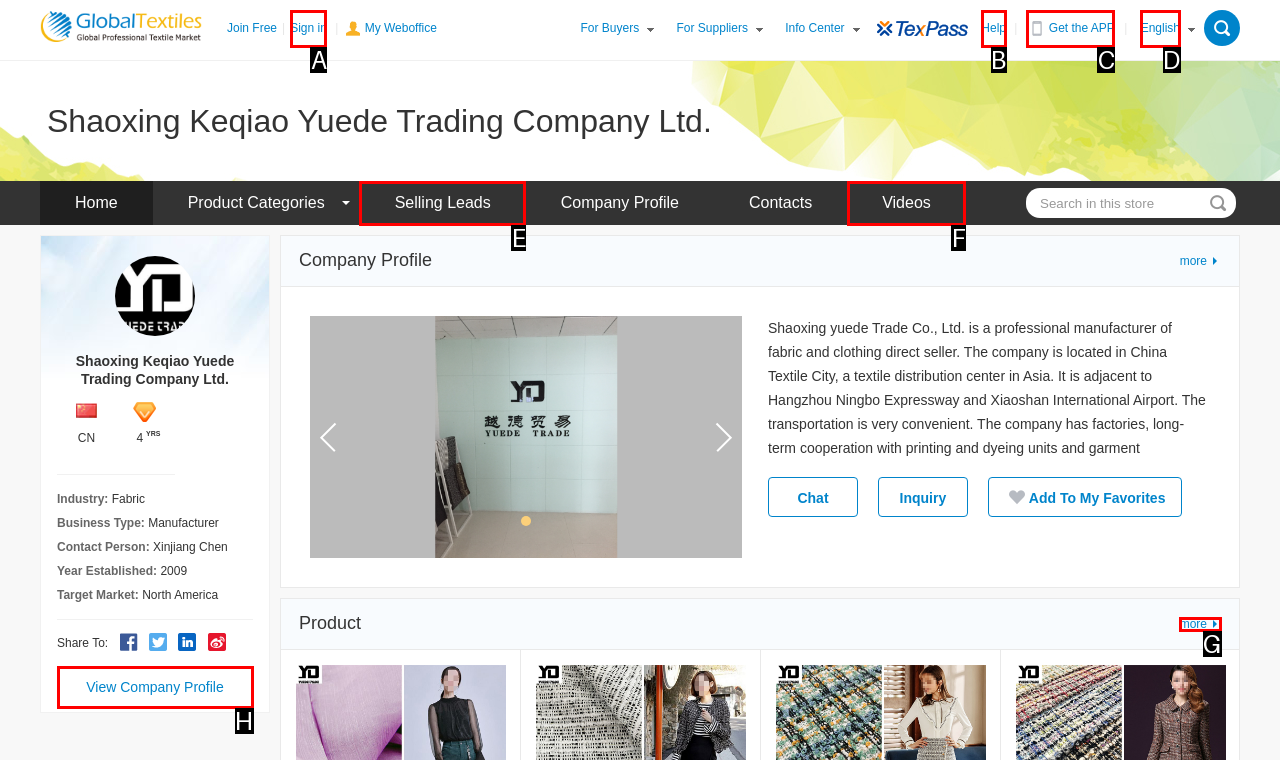Choose the option that aligns with the description: more
Respond with the letter of the chosen option directly.

G